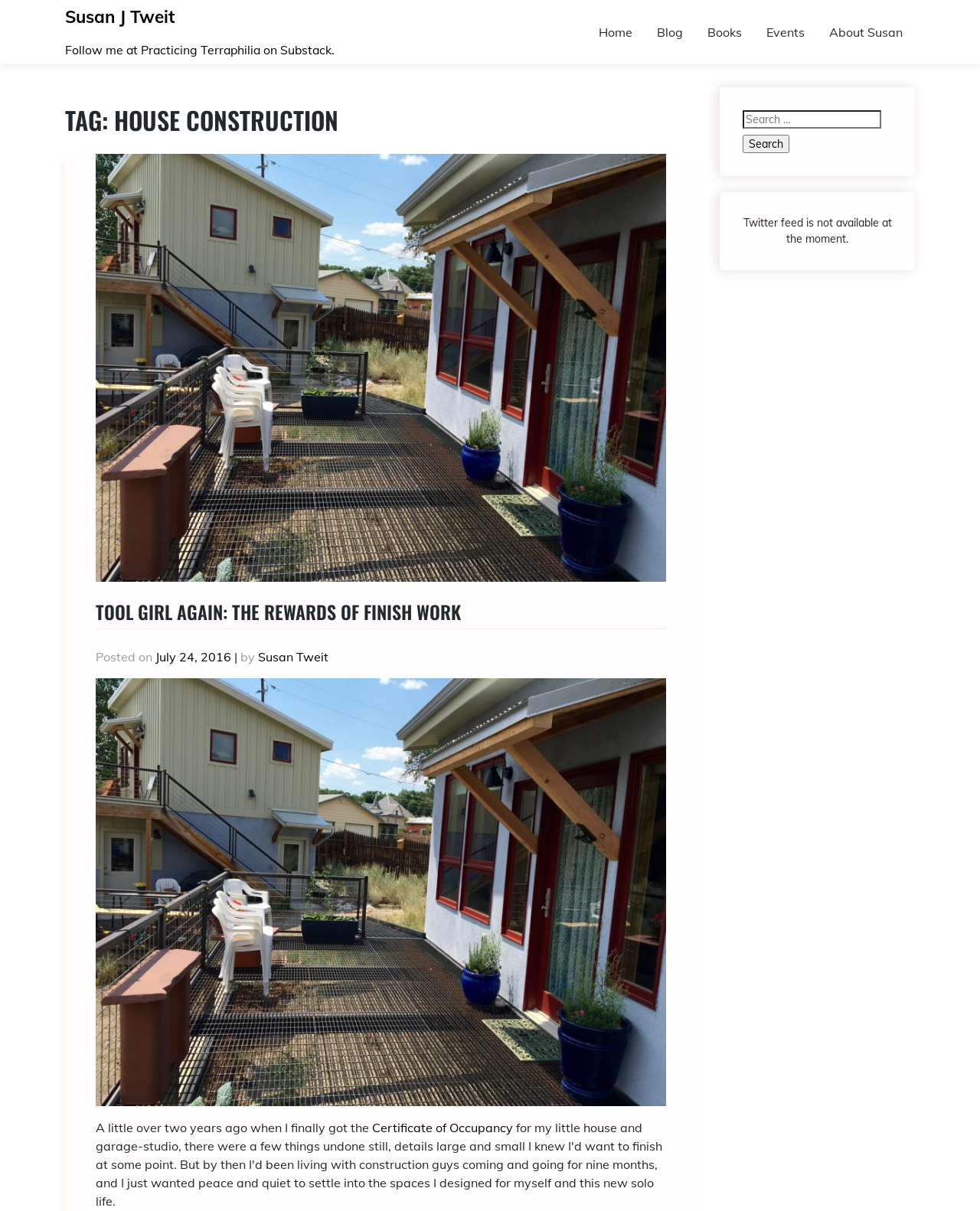Provide the bounding box coordinates of the UI element that matches the description: "July 24, 2016".

[0.159, 0.536, 0.236, 0.549]